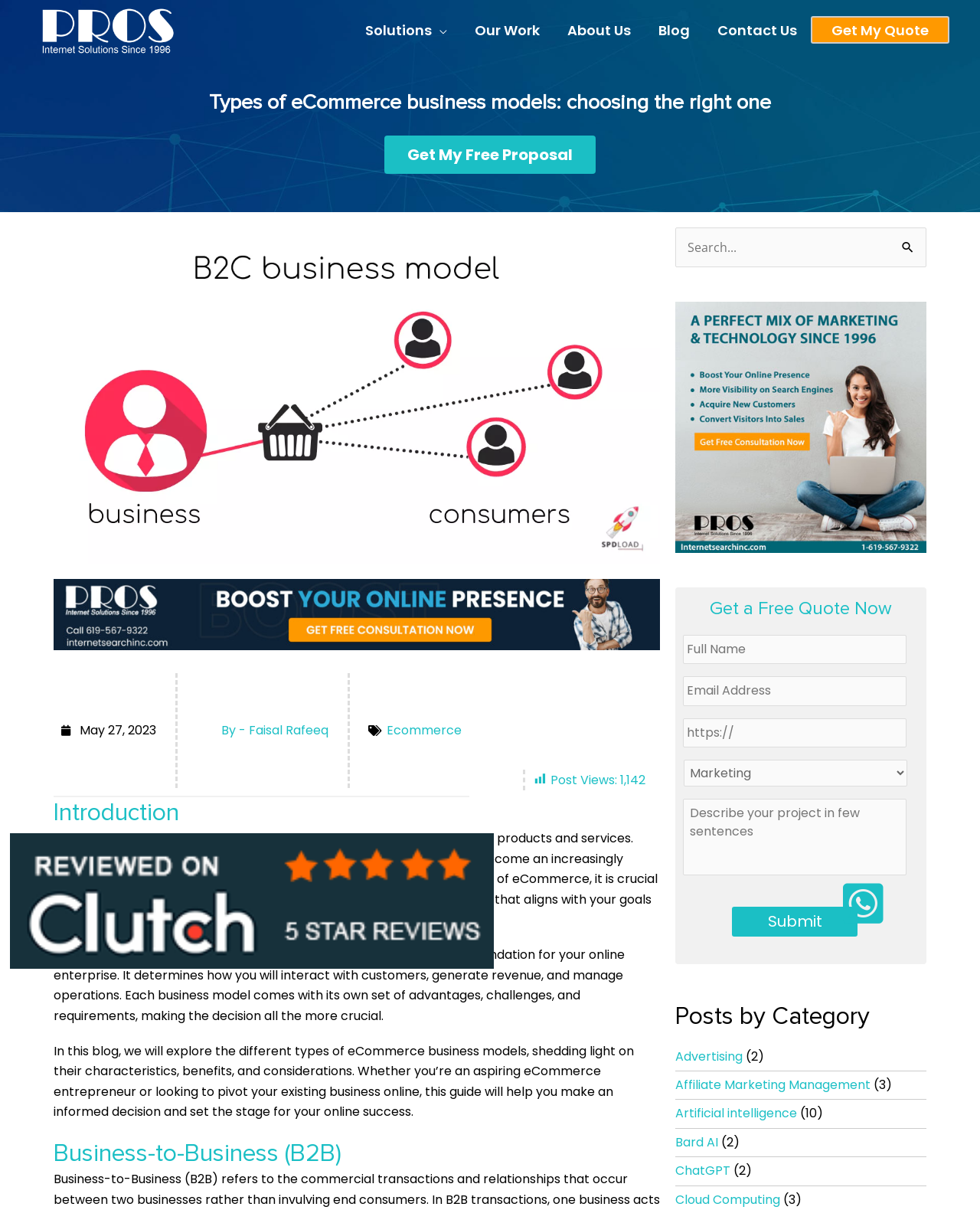What is the logo of the website?
Using the image as a reference, give a one-word or short phrase answer.

Pros Logo White